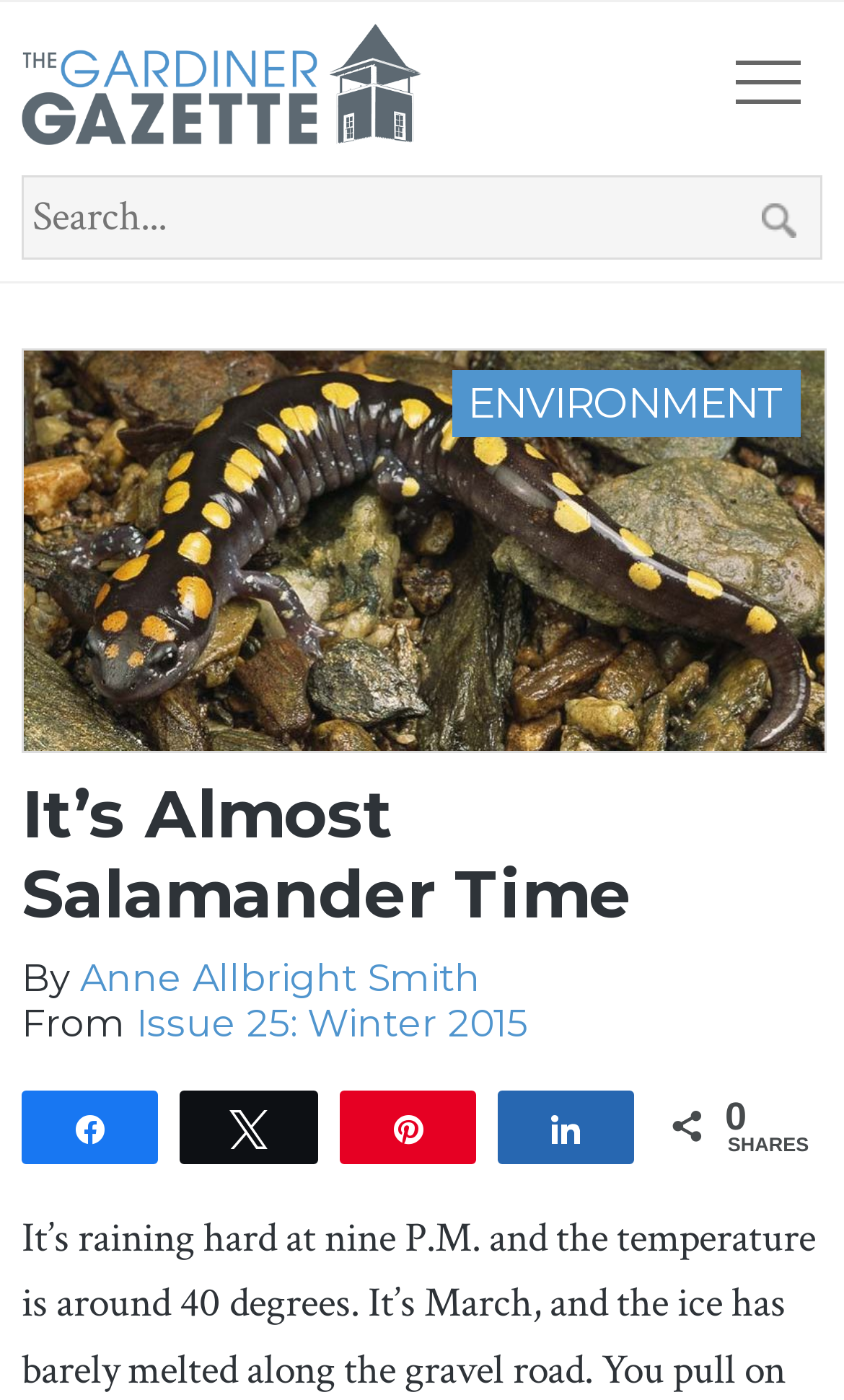Please provide a brief answer to the following inquiry using a single word or phrase:
What is the author's name?

Anne Allbright Smith